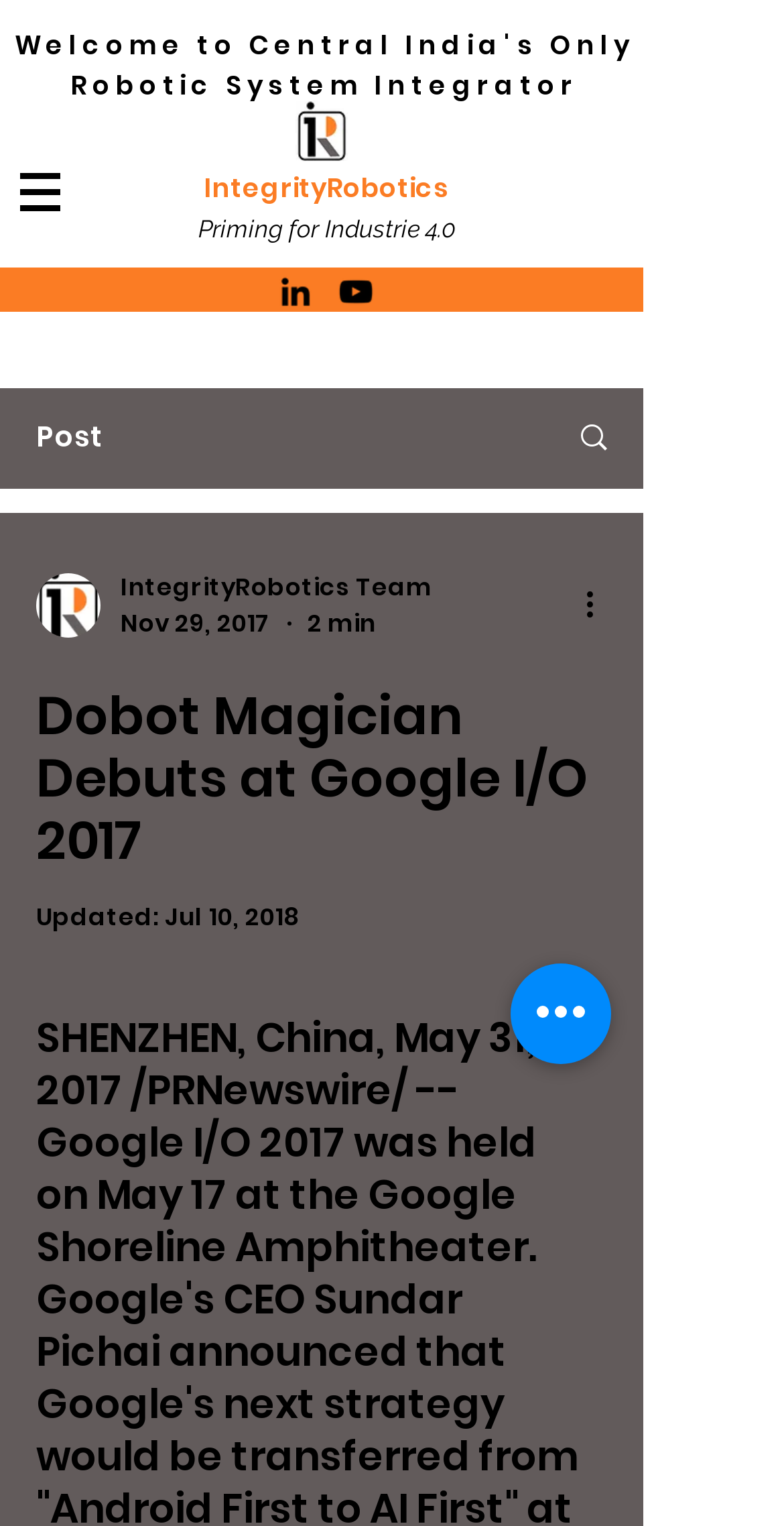Using a single word or phrase, answer the following question: 
What is the reading time of the post?

2 min